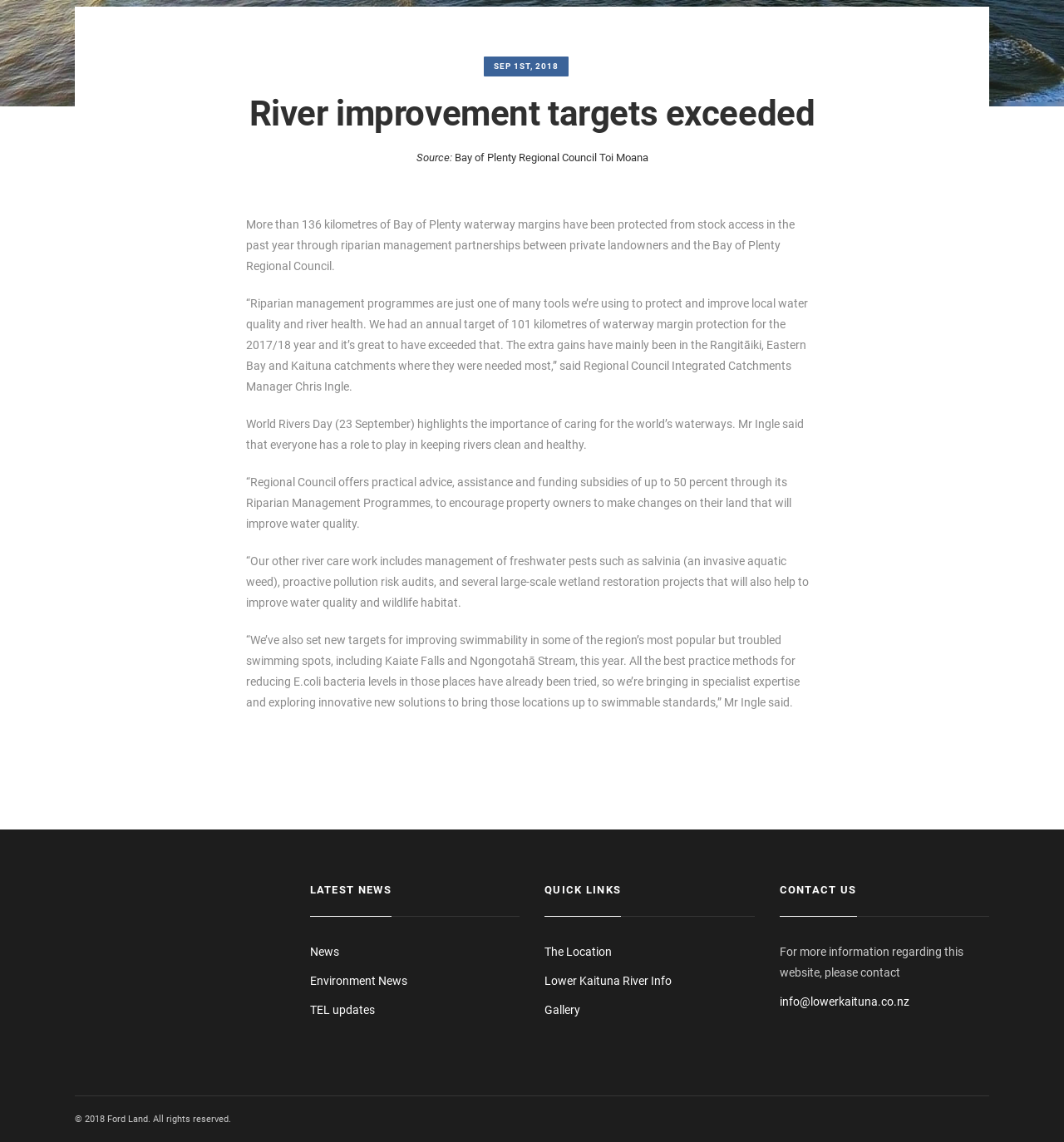Locate the bounding box coordinates of the UI element described by: "mc@architectsofpeace.org". The bounding box coordinates should consist of four float numbers between 0 and 1, i.e., [left, top, right, bottom].

None